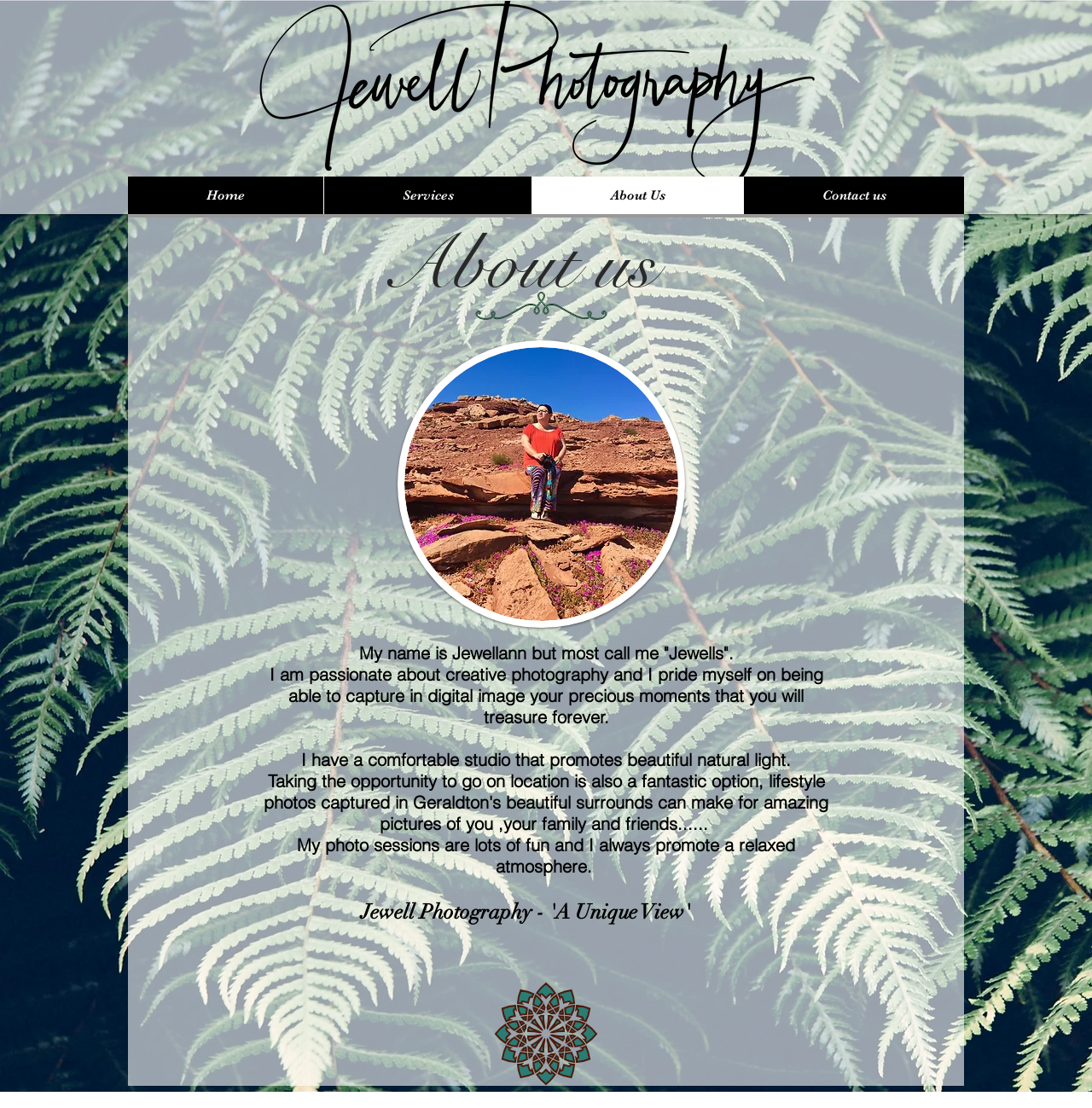Using the provided description: "Home", find the bounding box coordinates of the corresponding UI element. The output should be four float numbers between 0 and 1, in the format [left, top, right, bottom].

[0.117, 0.159, 0.296, 0.193]